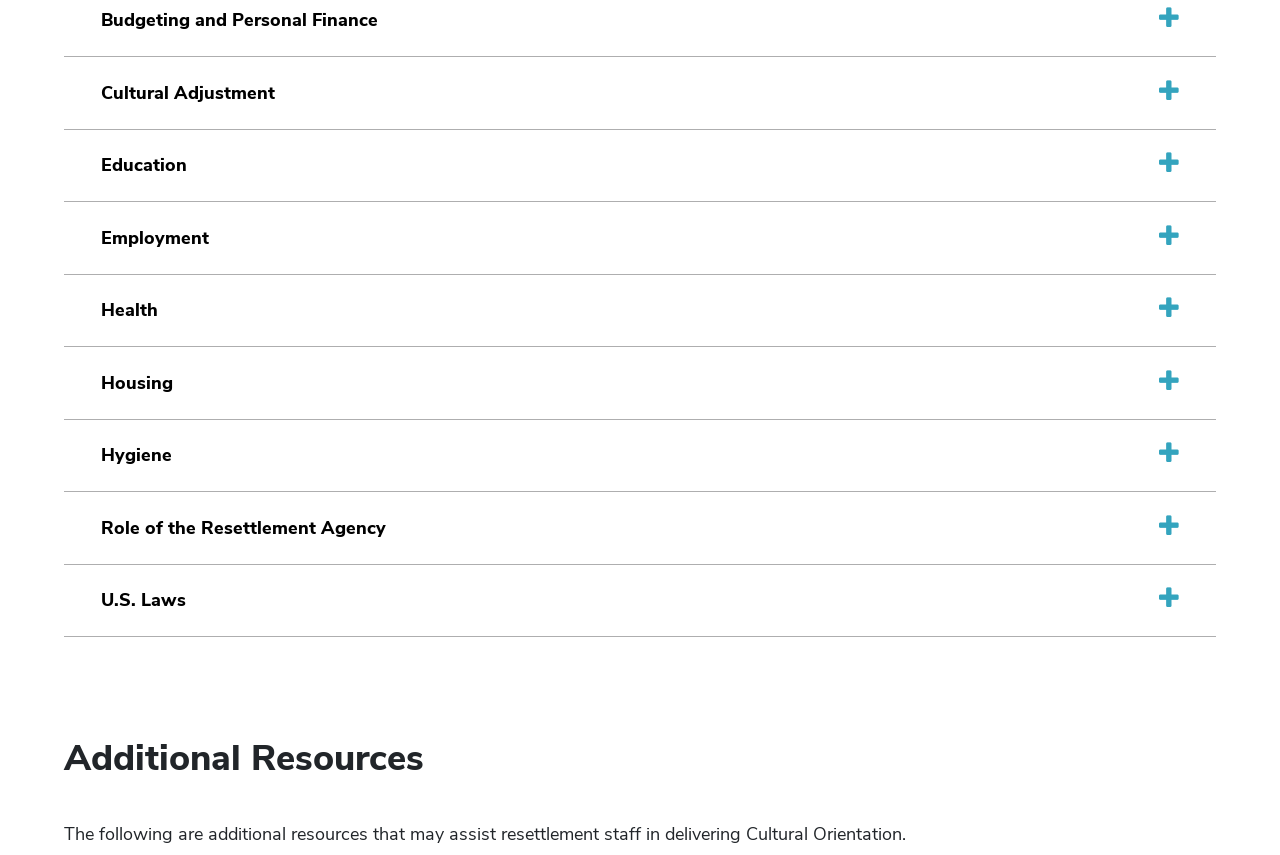Show the bounding box coordinates for the HTML element described as: "parent_node: Cultural Adjustment".

[0.894, 0.083, 0.932, 0.135]